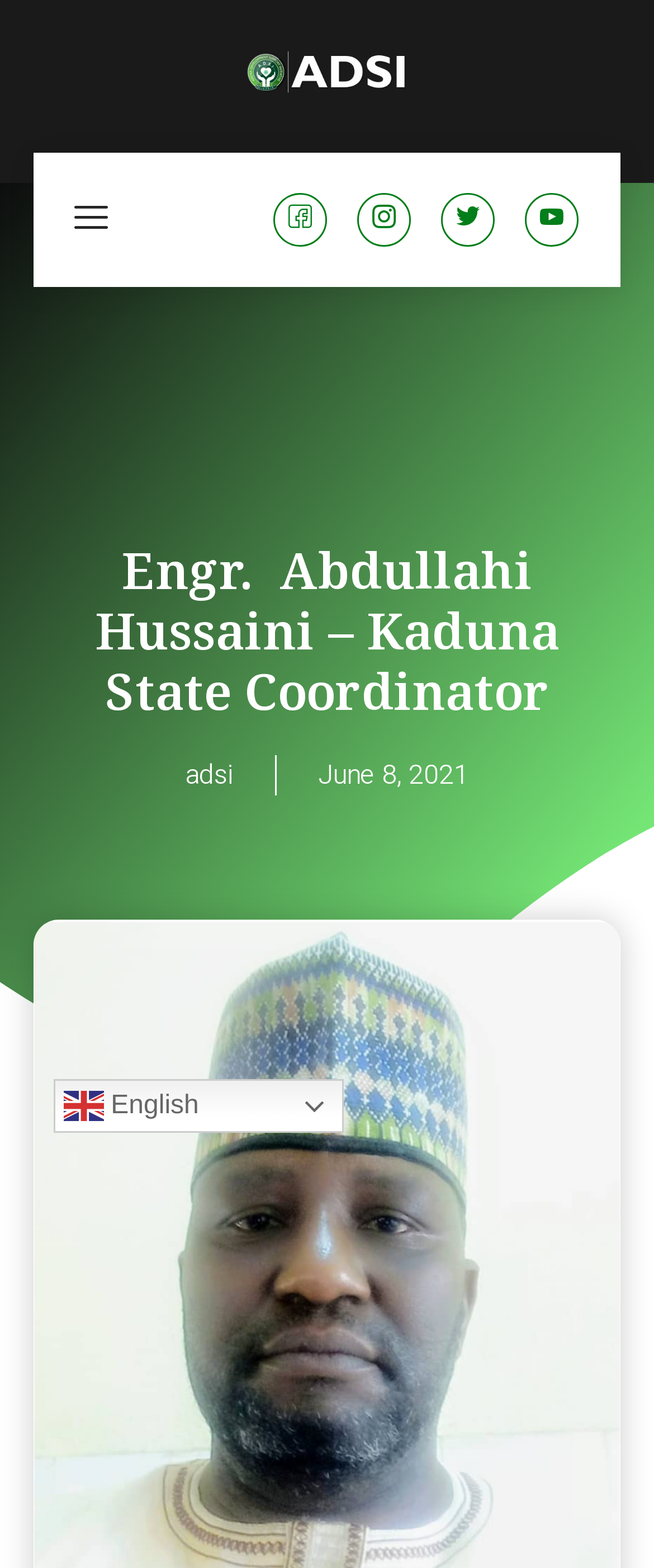Use a single word or phrase to answer the following:
What is the name of the person on this webpage?

Engr. Abdullahi Hussaini